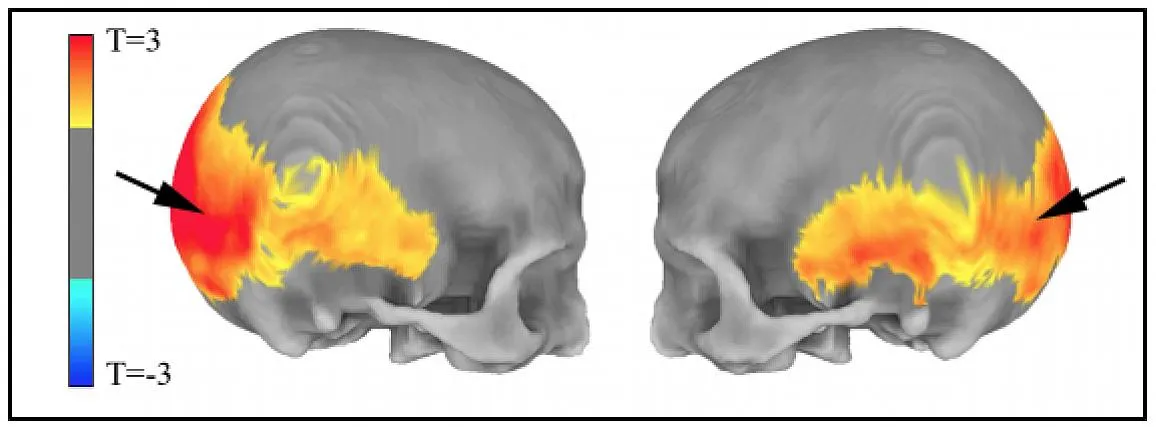Explain the image with as much detail as possible.

This image illustrates MRI data depicting brain regions affected by Neanderthal-derived genetic variants. The visual representation includes two side views of a human skull, highlighted by a color gradient that indicates areas influenced by these ancient gene variants. The brain's visual processing areas are marked in red and yellow, signaling variations in cortex folding and gray matter volume. The accompanying color bar on the left indicates the intensity of the data (with T values ranging from -3 to +3), allowing for a better understanding of the distribution and impact of Neanderthal genetics on modern human brain structures. This research, originating from the National Institute of Mental Health (NIMH), sheds light on how our evolutionary past may shape the complexities of contemporary mental health.